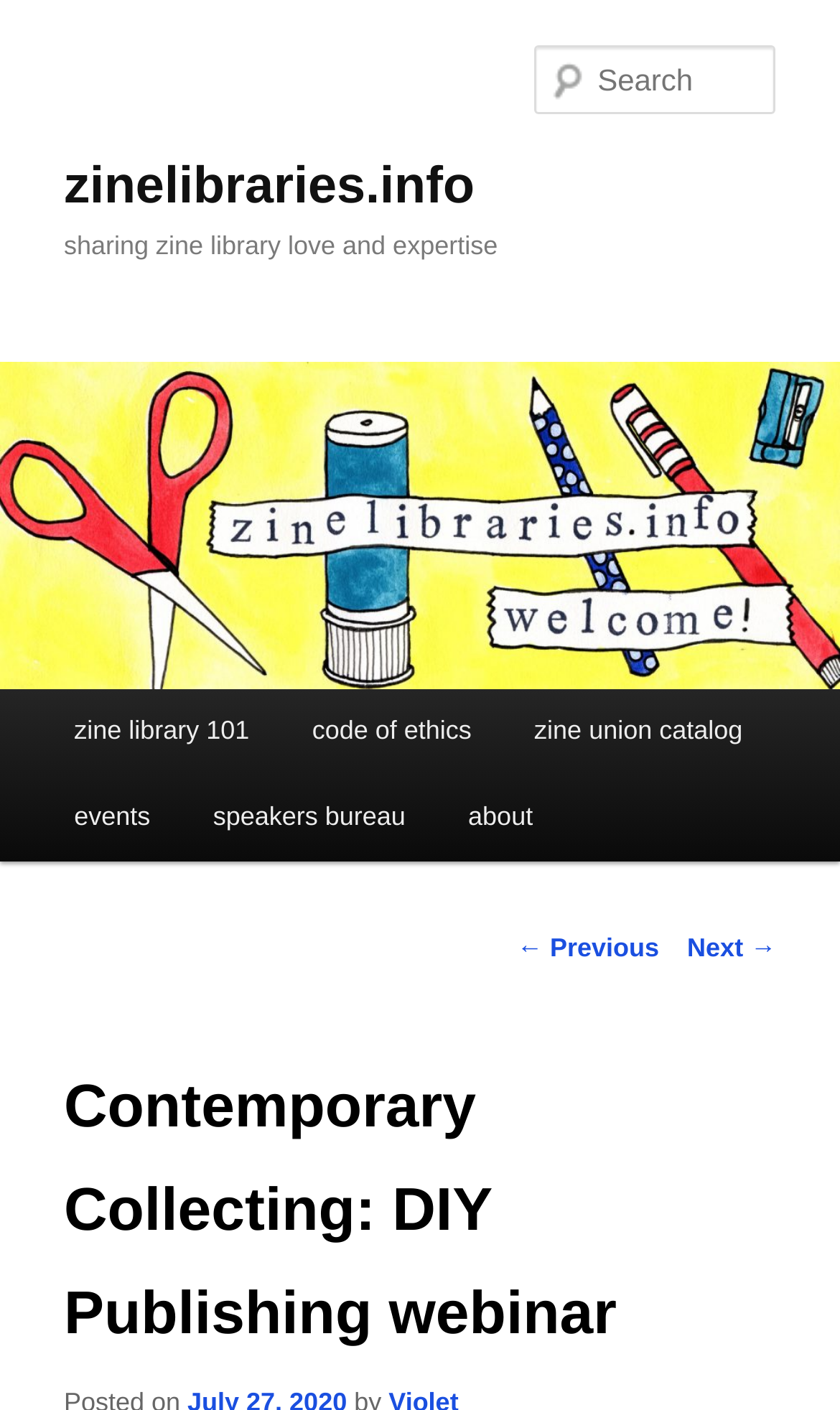Is there a search function on the webpage?
Based on the screenshot, respond with a single word or phrase.

Yes